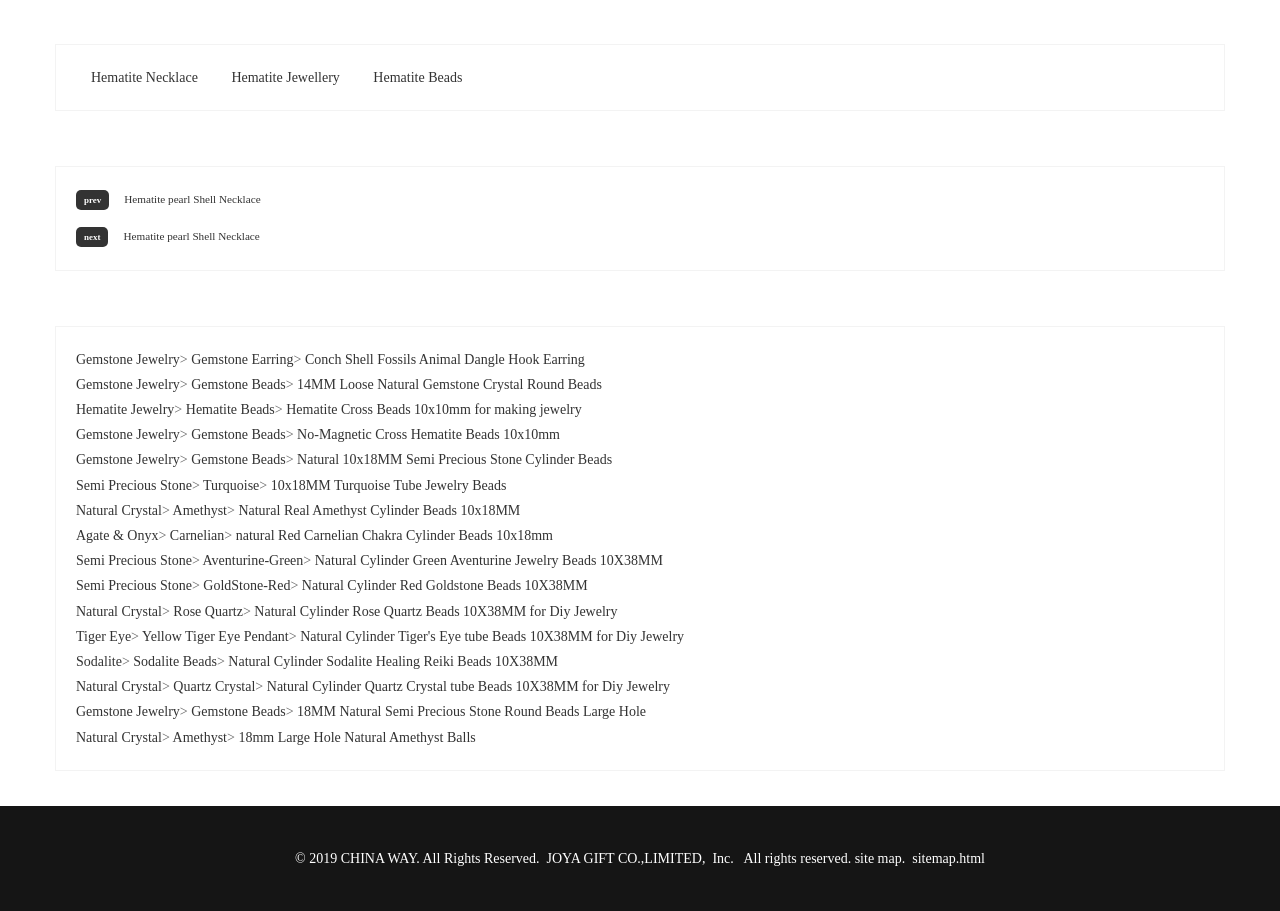Can you look at the image and give a comprehensive answer to the question:
What is the copyright year of the website?

The copyright year of the website is 2019, as indicated by the StaticText element with the text ' 2019 CHINA WAY. All Rights Reserved.' at the bottom of the page.